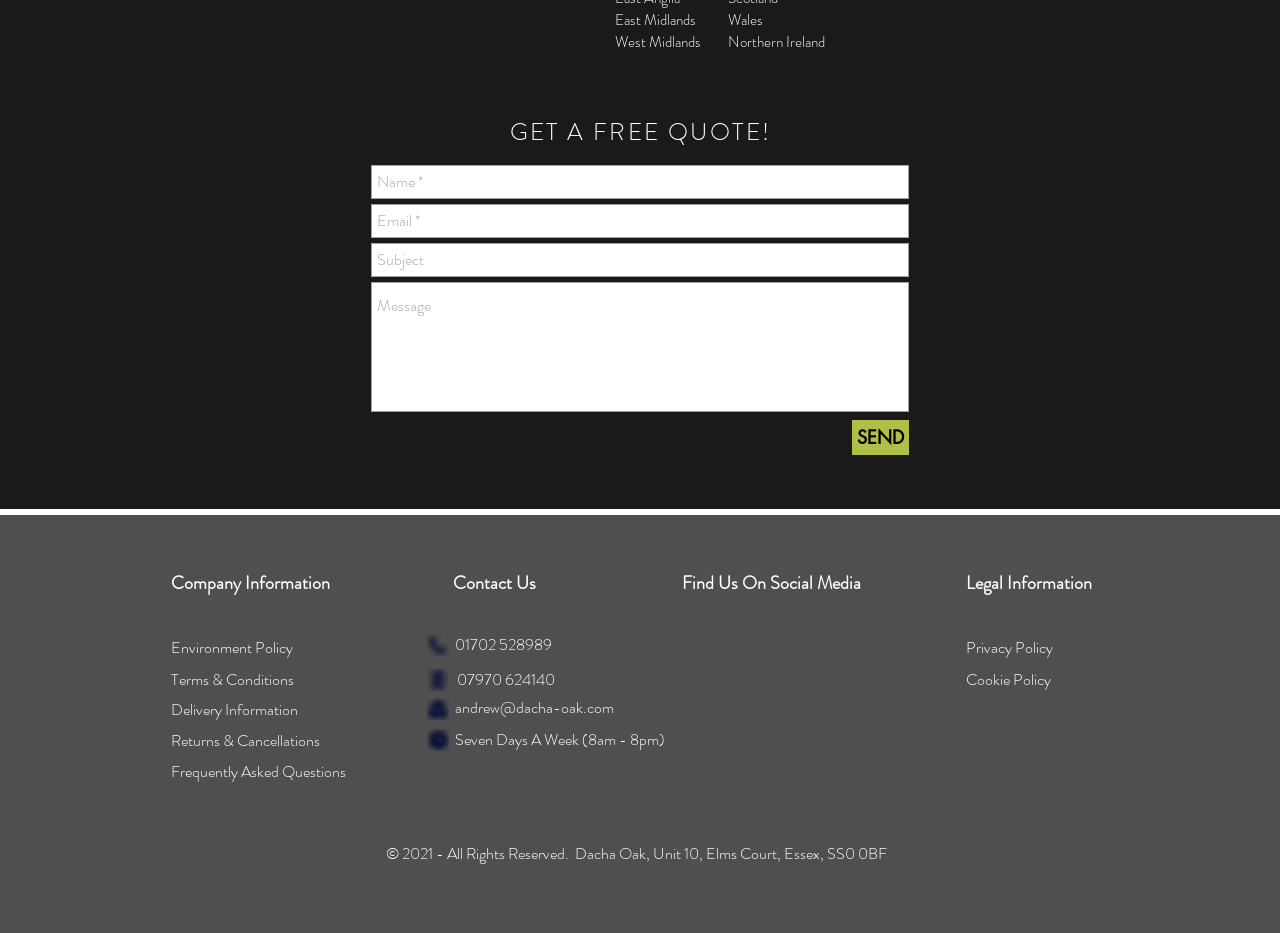Based on the element description "Add to cart", predict the bounding box coordinates of the UI element.

None